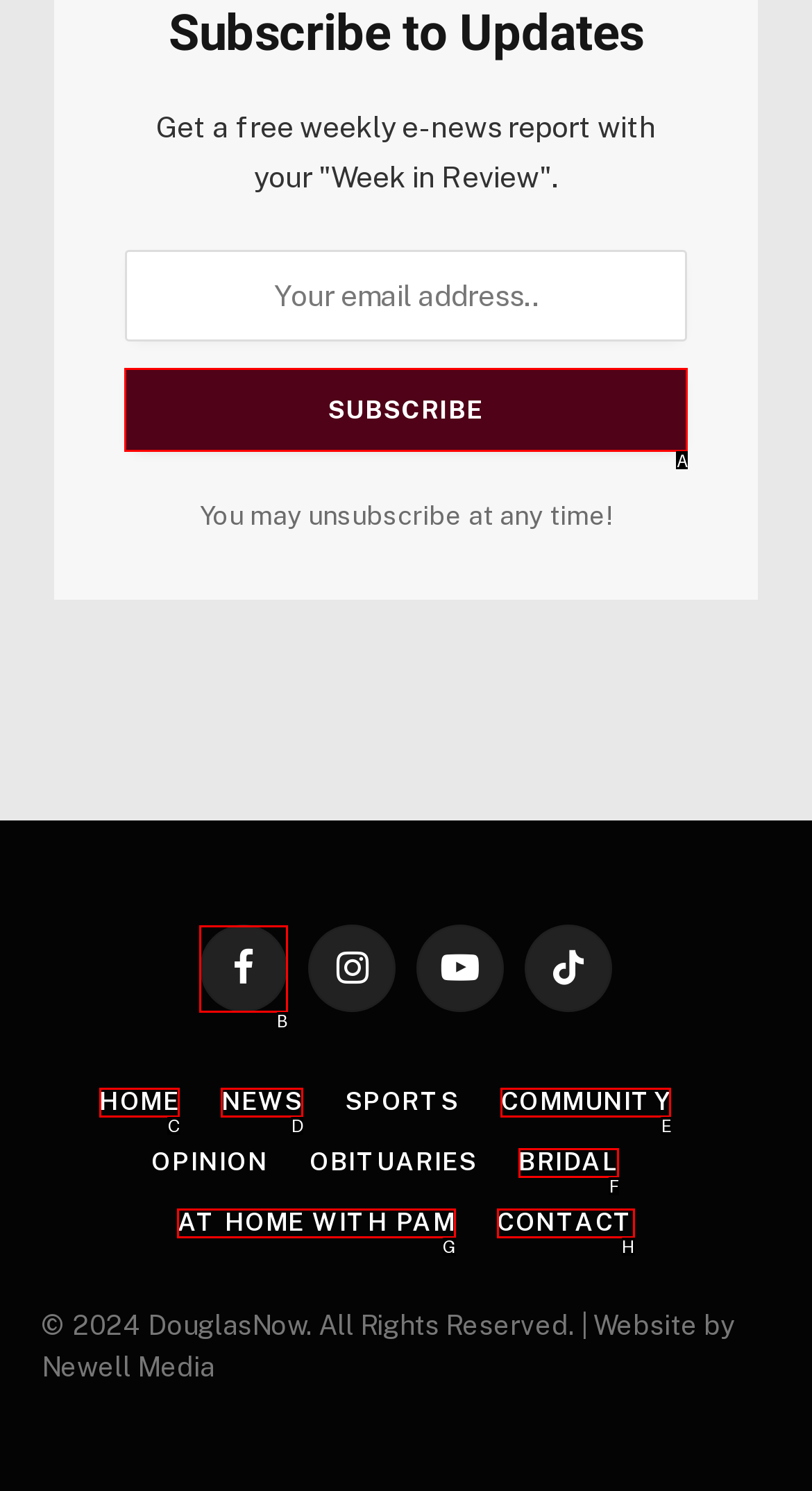From the given options, indicate the letter that corresponds to the action needed to complete this task: Read 'MindPal AI Review – 100% Honest Opinion'. Respond with only the letter.

None